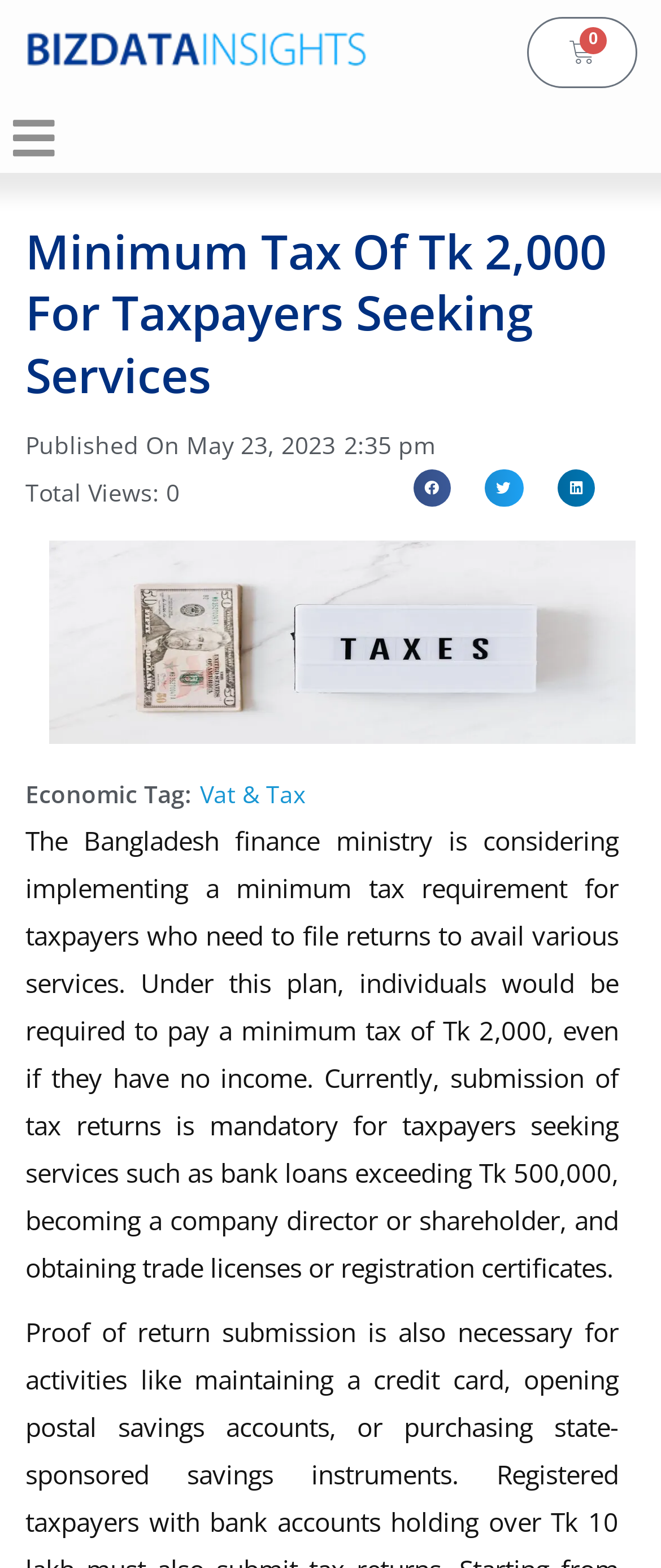Summarize the contents and layout of the webpage in detail.

The webpage appears to be a news article or blog post from Bizdata Insights, with a main logo at the top left corner. The logo is accompanied by a link to the main page. On the top right corner, there is a cart icon with a "0" indicator, suggesting an e-commerce functionality.

The main heading, "Minimum Tax Of Tk 2,000 For Taxpayers Seeking Services", is prominently displayed below the logo, spanning almost the entire width of the page. Below the heading, there are three lines of text indicating the publication date, time, and total views.

A set of social media sharing buttons, including Facebook, Twitter, and LinkedIn, is placed below the publication information. These buttons are aligned horizontally and take up about half of the page width.

A figure or image is displayed below the sharing buttons, with a caption that is not provided. The image takes up most of the page width and is centered.

The main content of the article begins below the image, with a tag "Economic Tag: Vat & Tax" followed by a brief summary of the news article. The article discusses the Bangladesh finance ministry's plan to implement a minimum tax requirement for taxpayers who need to file returns to avail various services.

A search box is placed on the right side of the page, below the image, allowing users to search for specific content on the website.